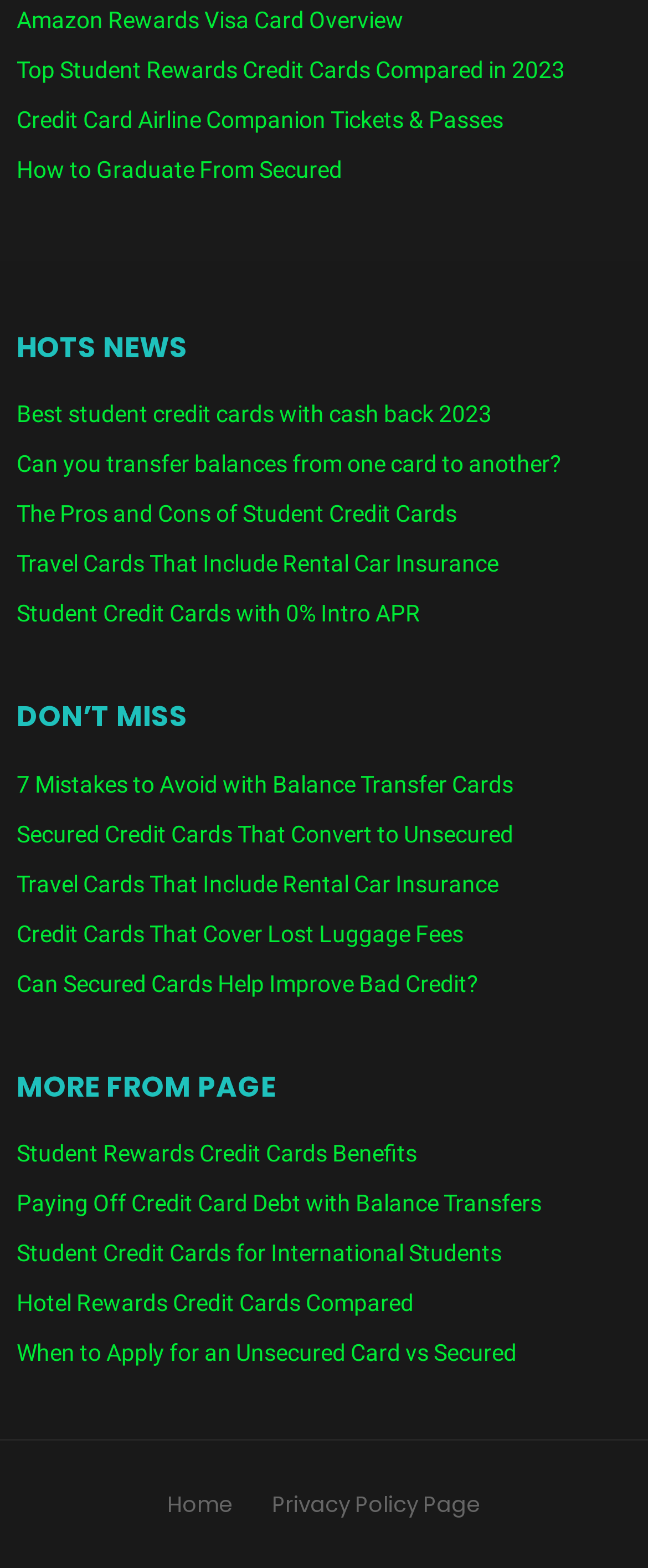Determine the bounding box coordinates in the format (top-left x, top-left y, bottom-right x, bottom-right y). Ensure all values are floating point numbers between 0 and 1. Identify the bounding box of the UI element described by: Privacy Policy Page

[0.394, 0.952, 0.768, 0.969]